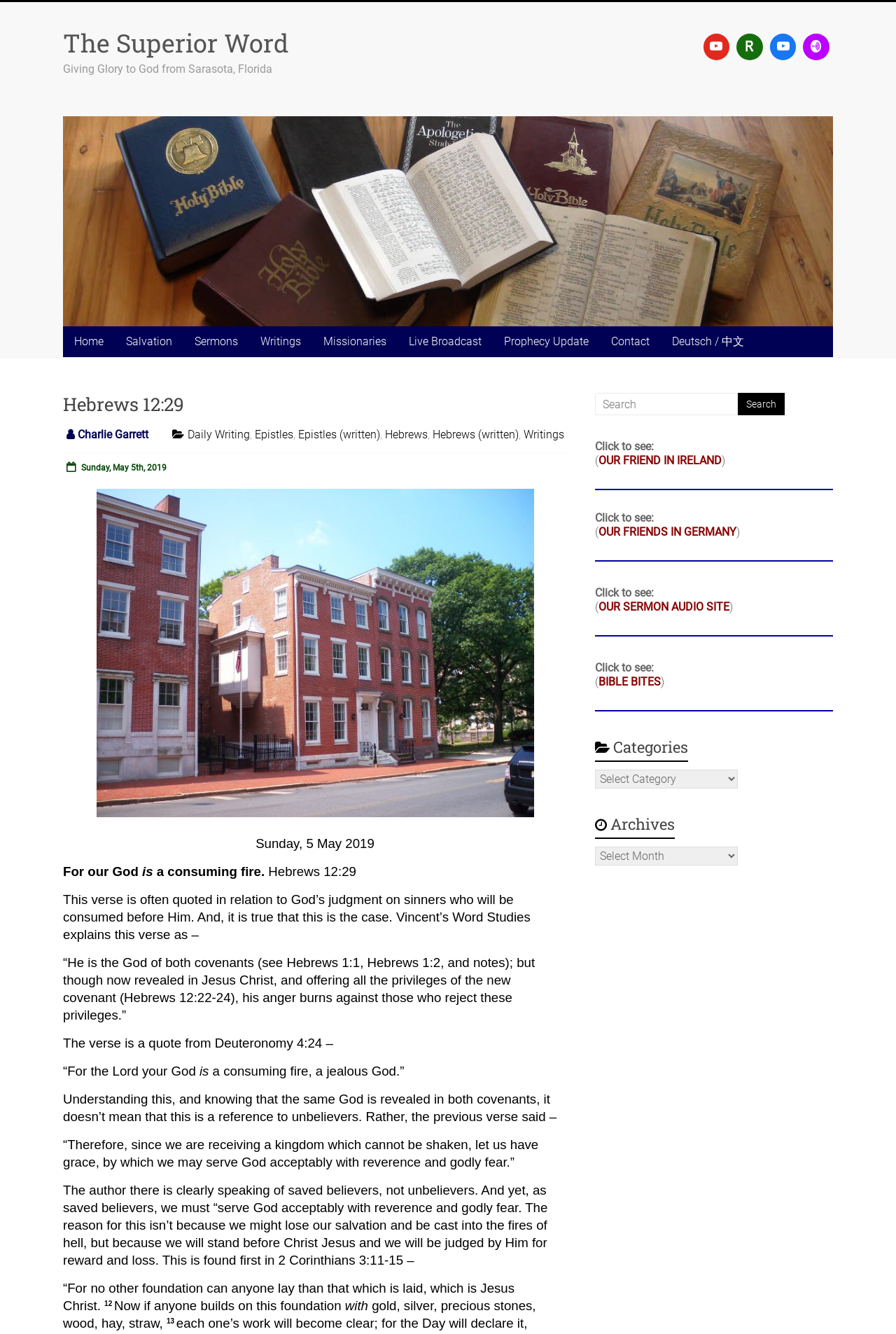Please determine the bounding box coordinates of the element's region to click for the following instruction: "Click the 'OUR SERMON AUDIO SITE' link".

[0.668, 0.45, 0.814, 0.46]